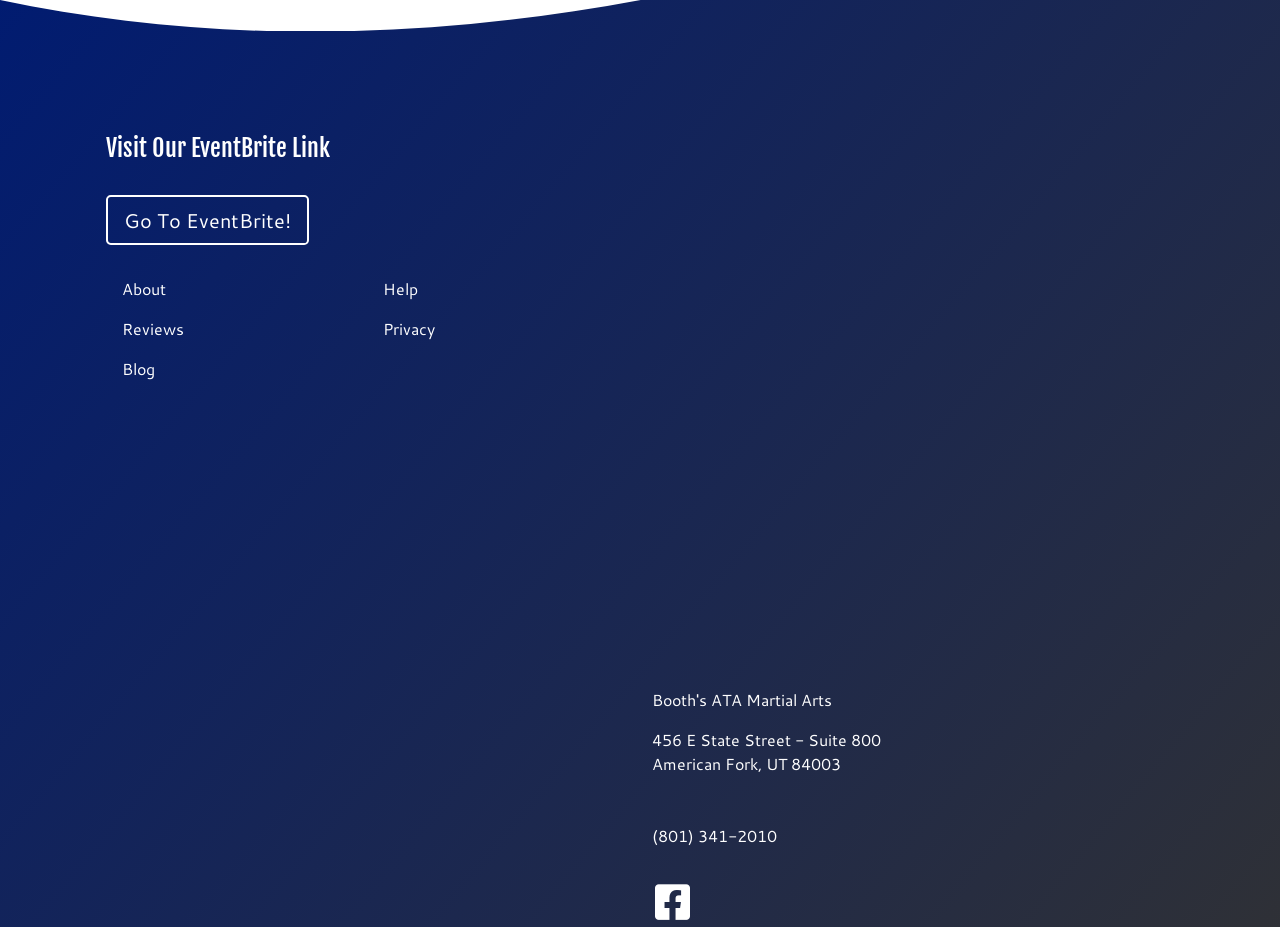Give a concise answer of one word or phrase to the question: 
What is the icon at the bottom right?

uf082